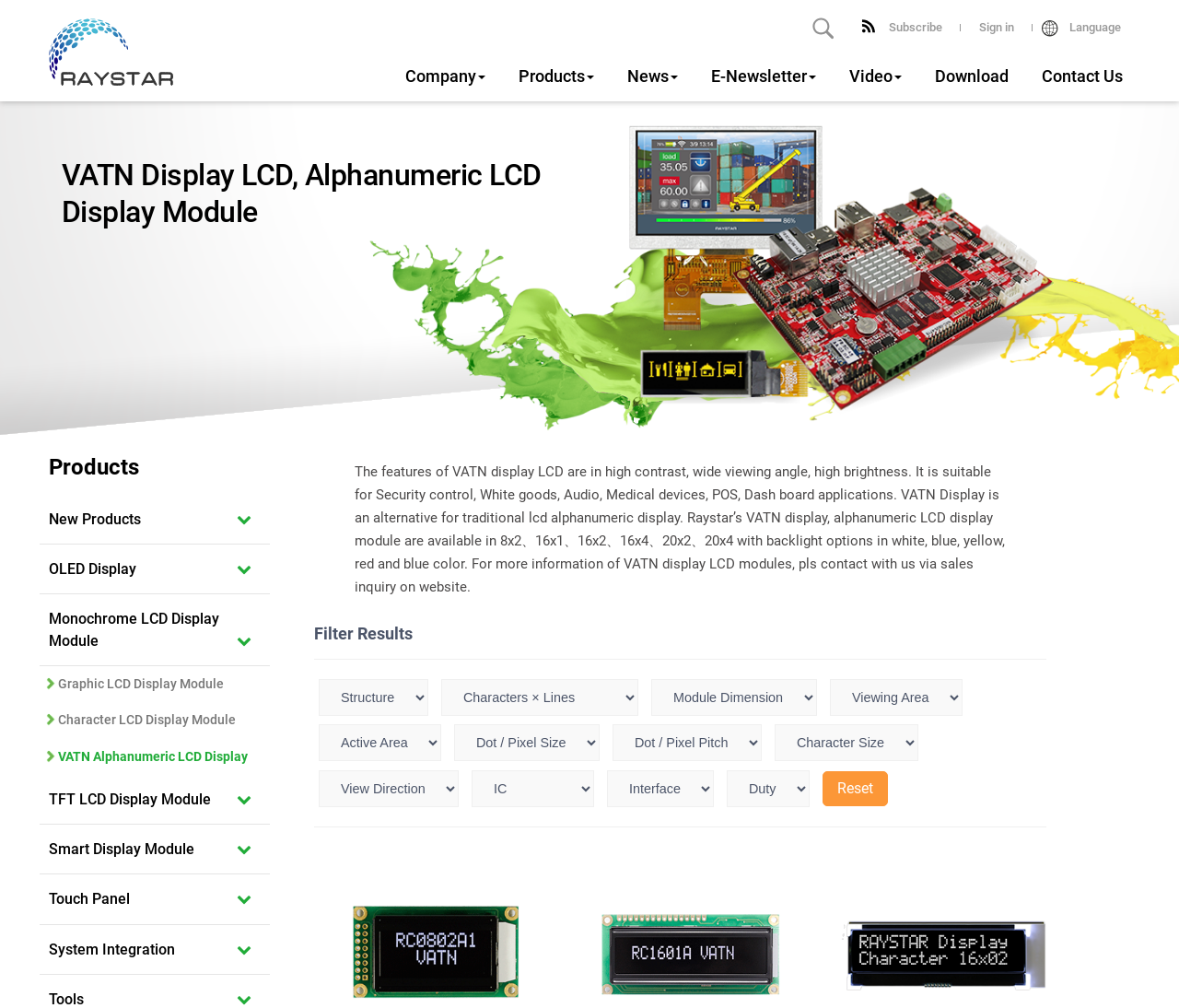Locate the UI element described by Contact Us and provide its bounding box coordinates. Use the format (top-left x, top-left y, bottom-right x, bottom-right y) with all values as floating point numbers between 0 and 1.

[0.87, 0.05, 0.967, 0.101]